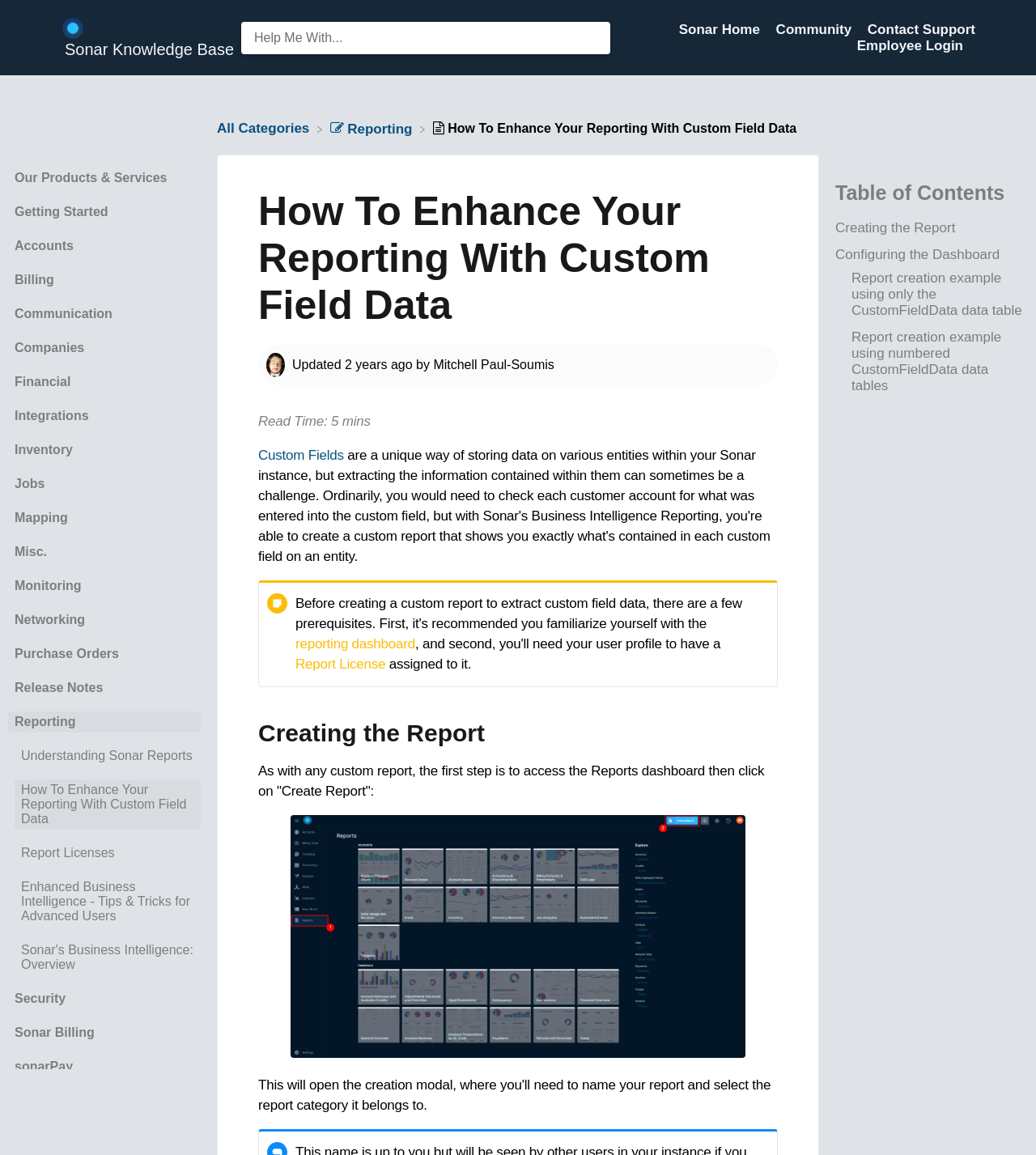What is the text of the webpage's headline?

How To Enhance Your Reporting With Custom Field Data